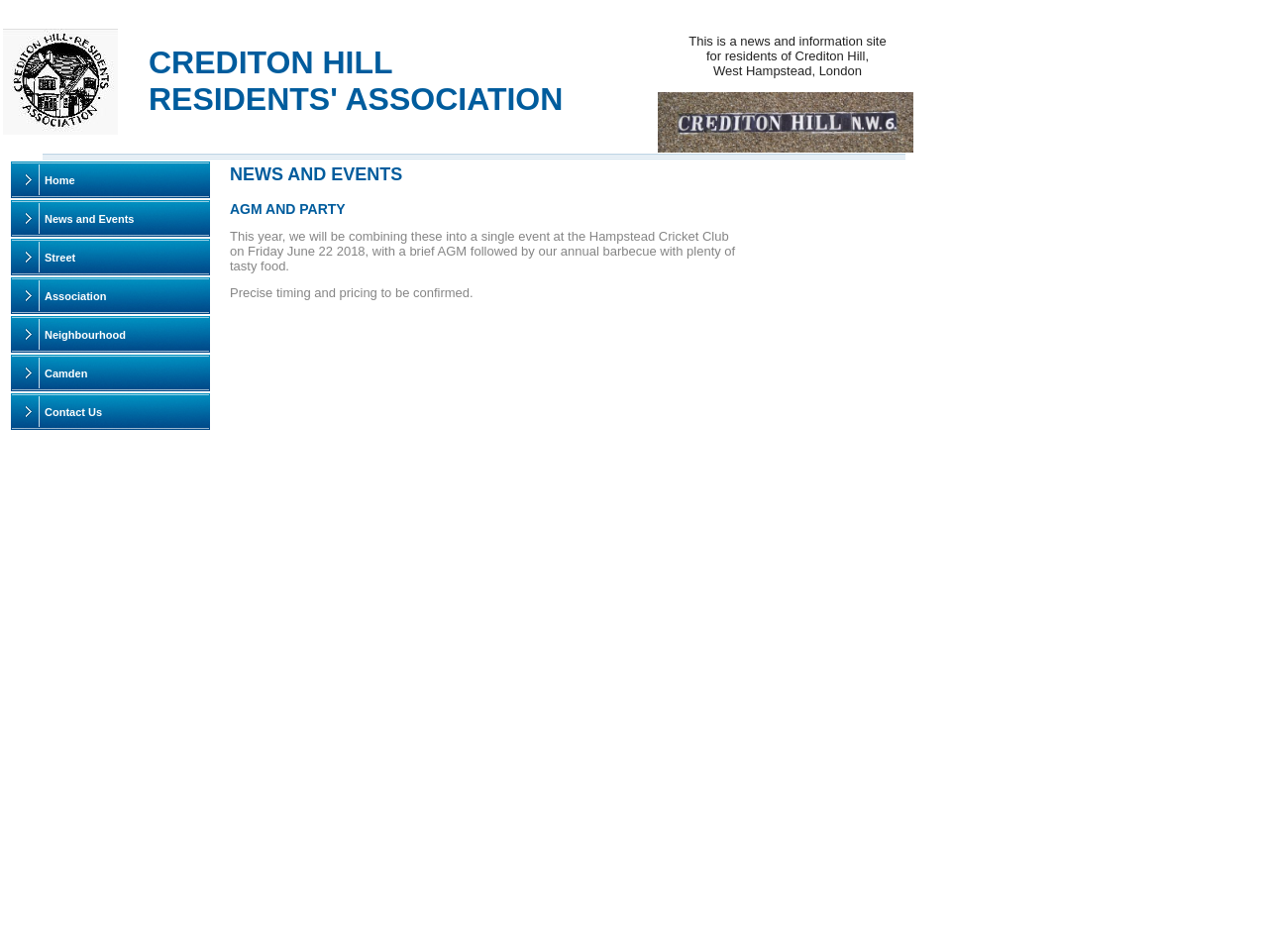Locate and provide the bounding box coordinates for the HTML element that matches this description: "Neighbourhood".

[0.009, 0.332, 0.166, 0.373]